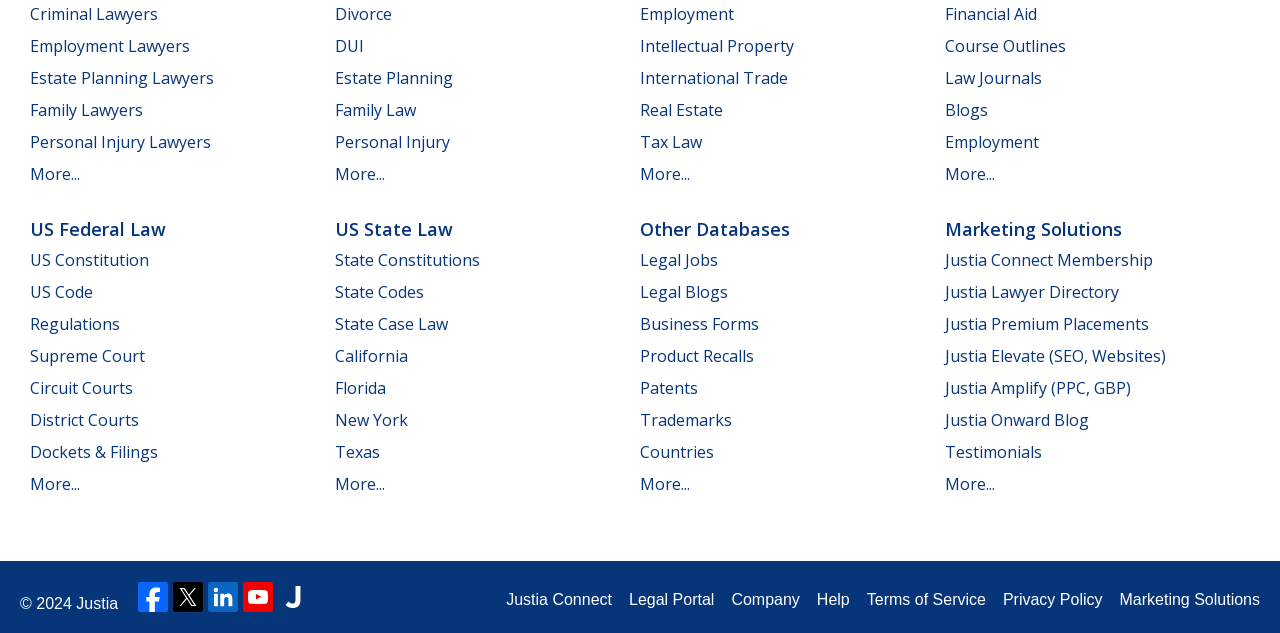Can you show the bounding box coordinates of the region to click on to complete the task described in the instruction: "Learn about Justia Connect Membership"?

[0.738, 0.393, 0.901, 0.428]